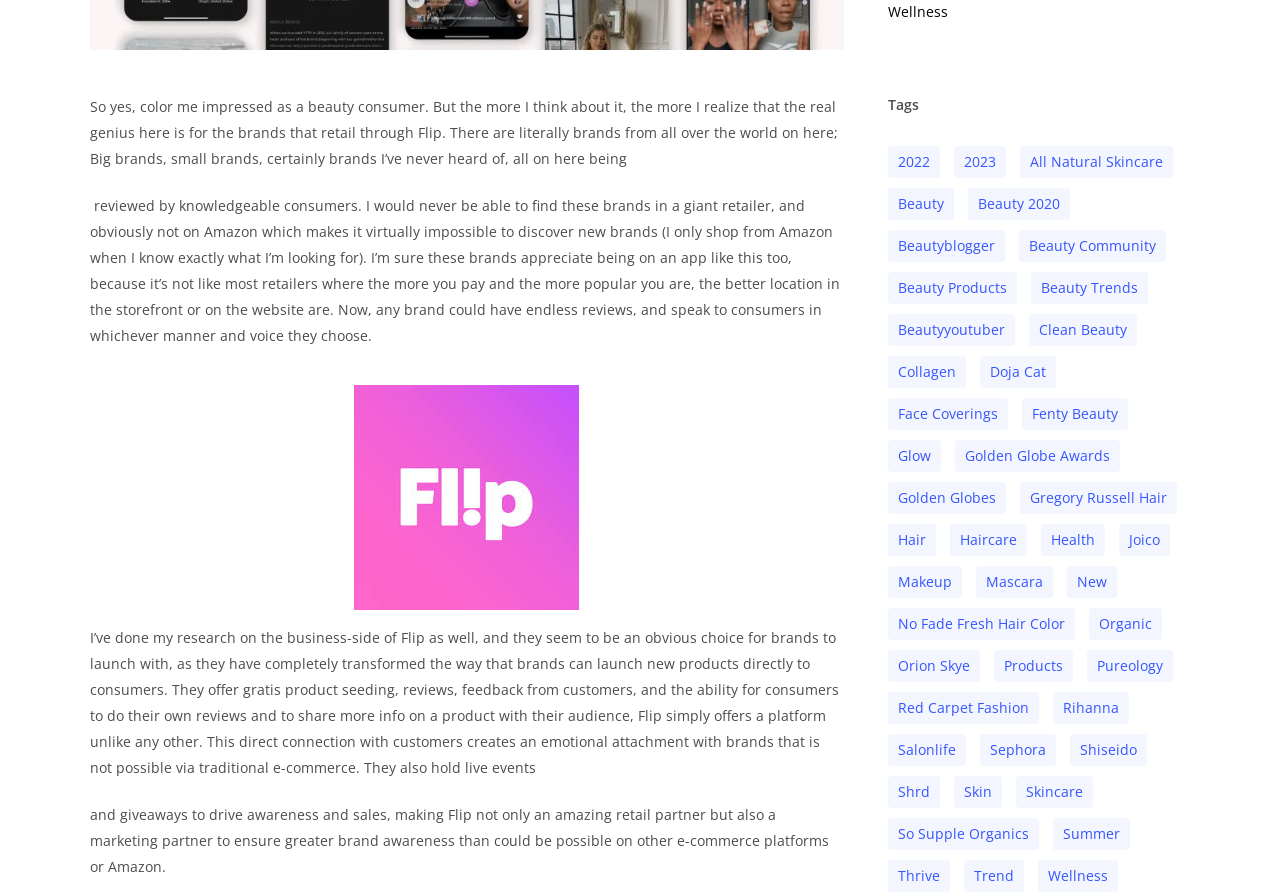How many items are tagged with 'Shiseido'?
Offer a detailed and exhaustive answer to the question.

The link 'Shiseido (12 items)' indicates that there are 12 items tagged with 'Shiseido'.